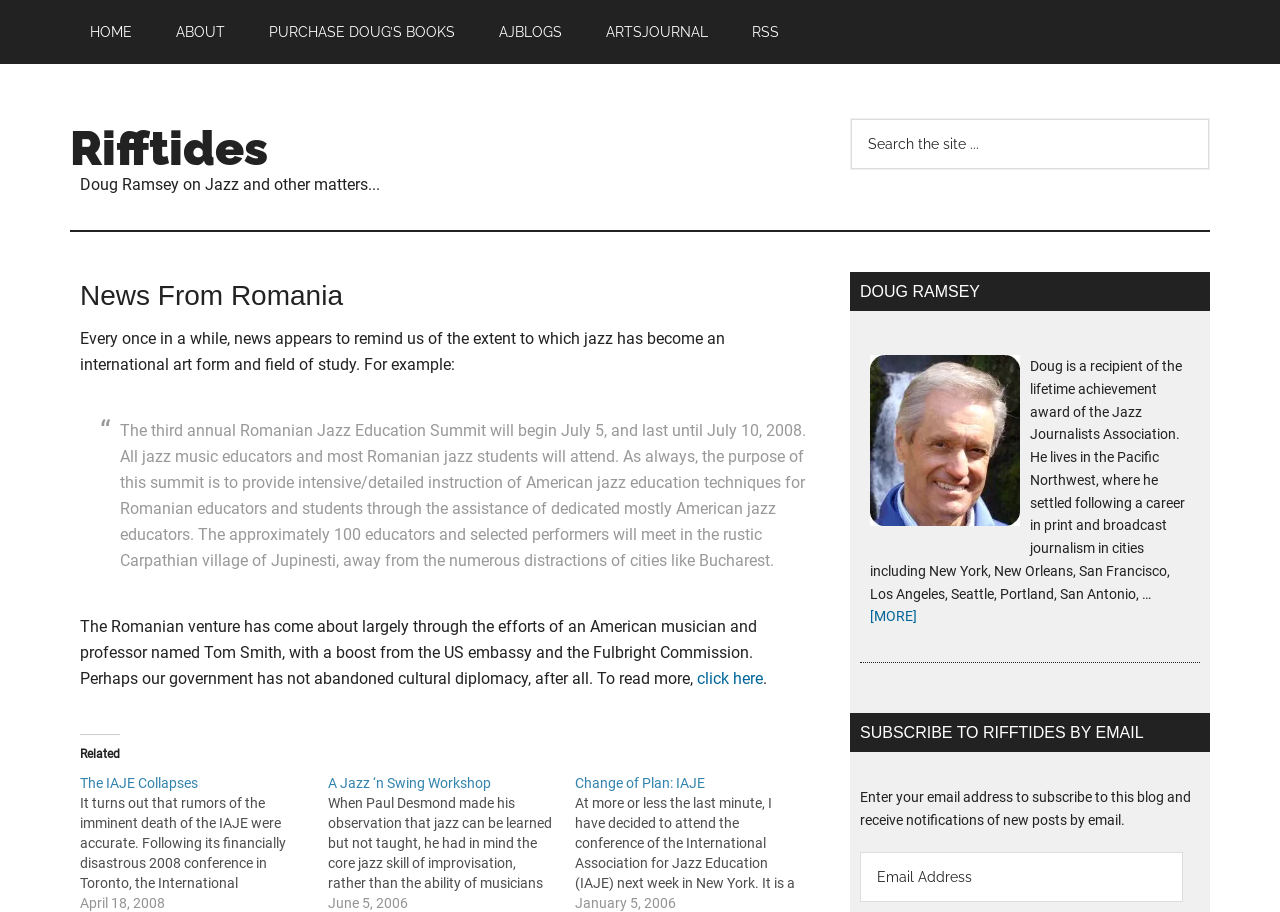Can you identify the bounding box coordinates of the clickable region needed to carry out this instruction: 'Visit ASKKLEENTANK.COM'? The coordinates should be four float numbers within the range of 0 to 1, stated as [left, top, right, bottom].

None